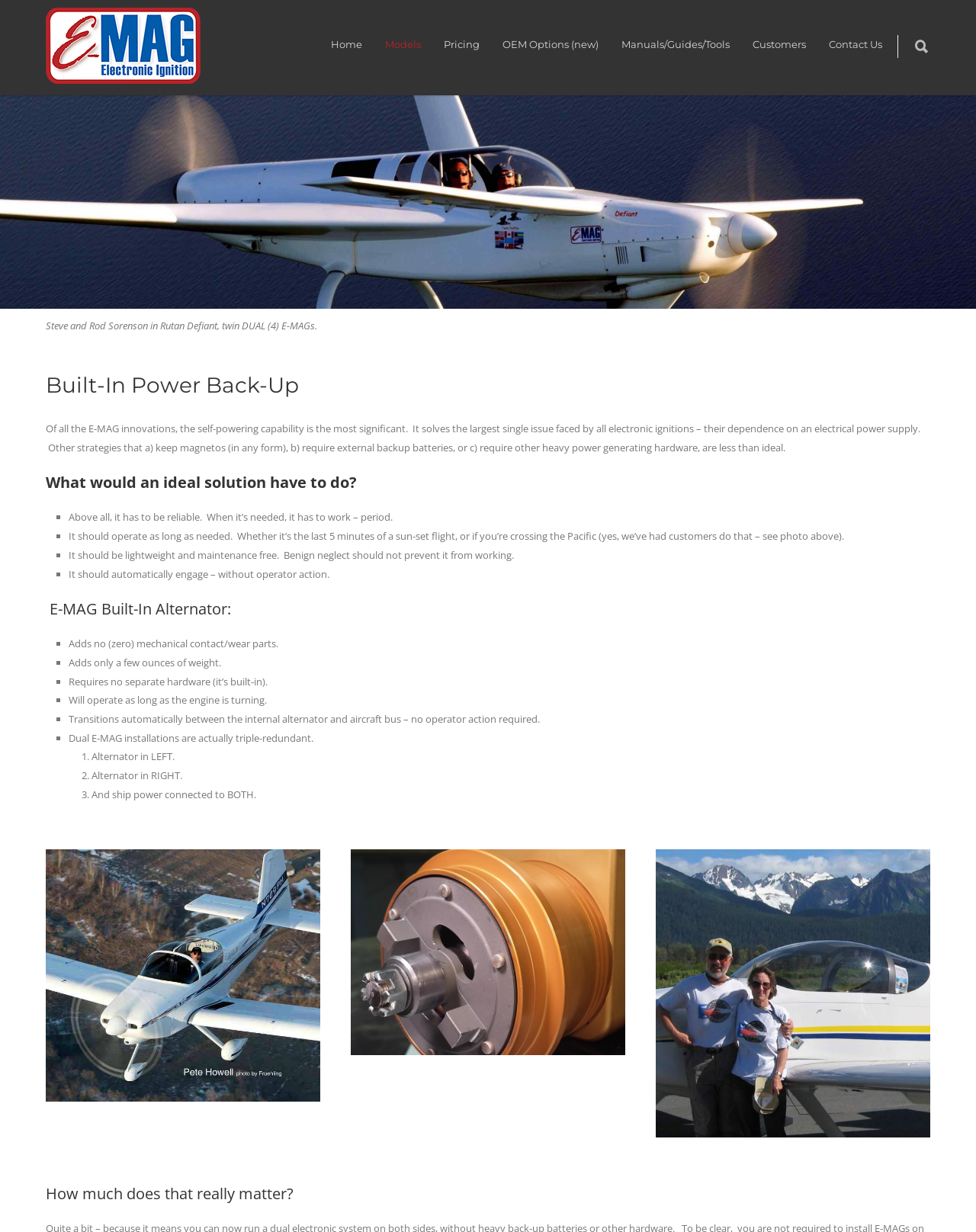Show the bounding box coordinates for the element that needs to be clicked to execute the following instruction: "Click on the 'Contact Us' link". Provide the coordinates in the form of four float numbers between 0 and 1, i.e., [left, top, right, bottom].

[0.838, 0.031, 0.916, 0.041]